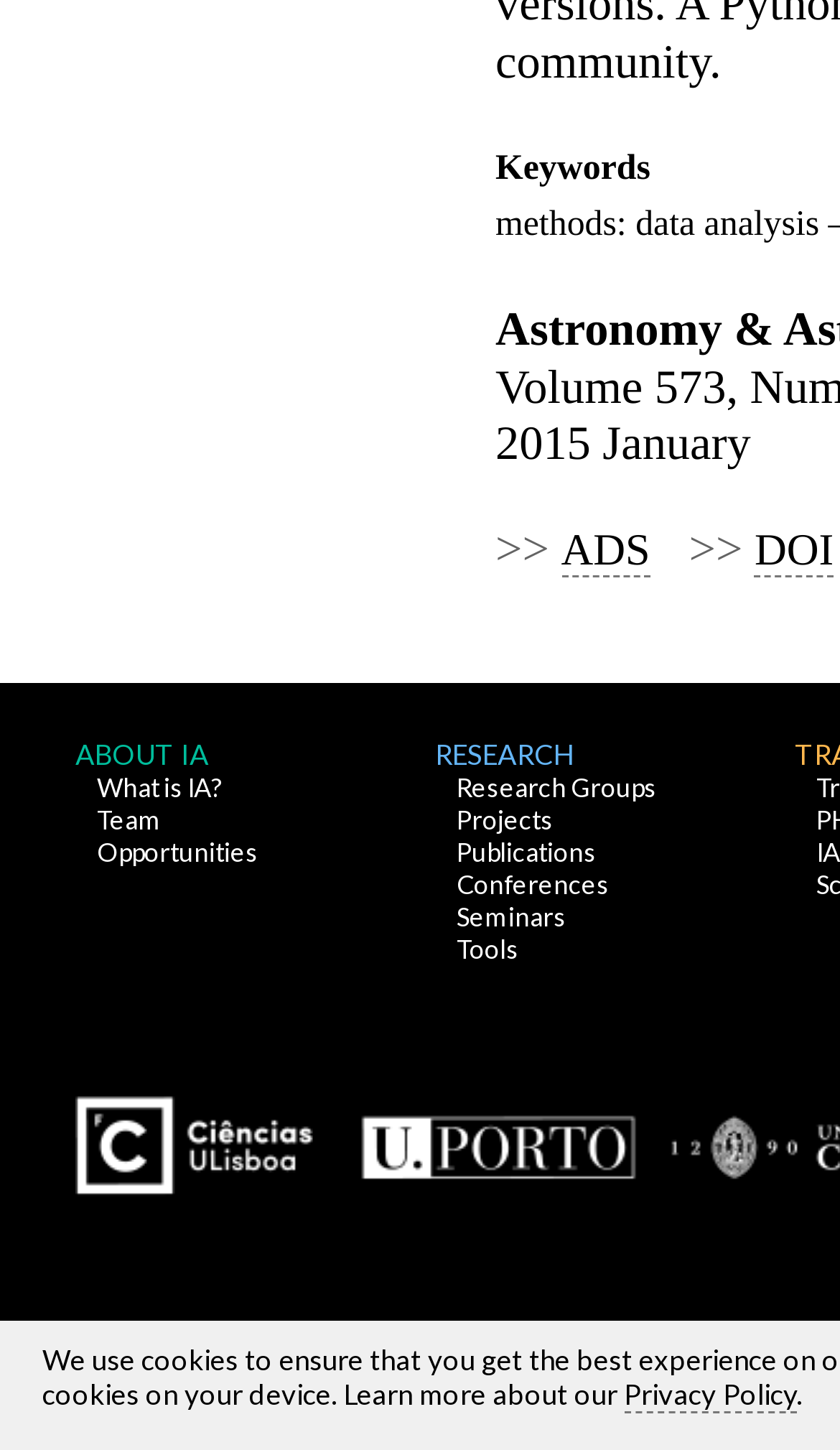Reply to the question with a single word or phrase:
What is the name of the research group?

Not found